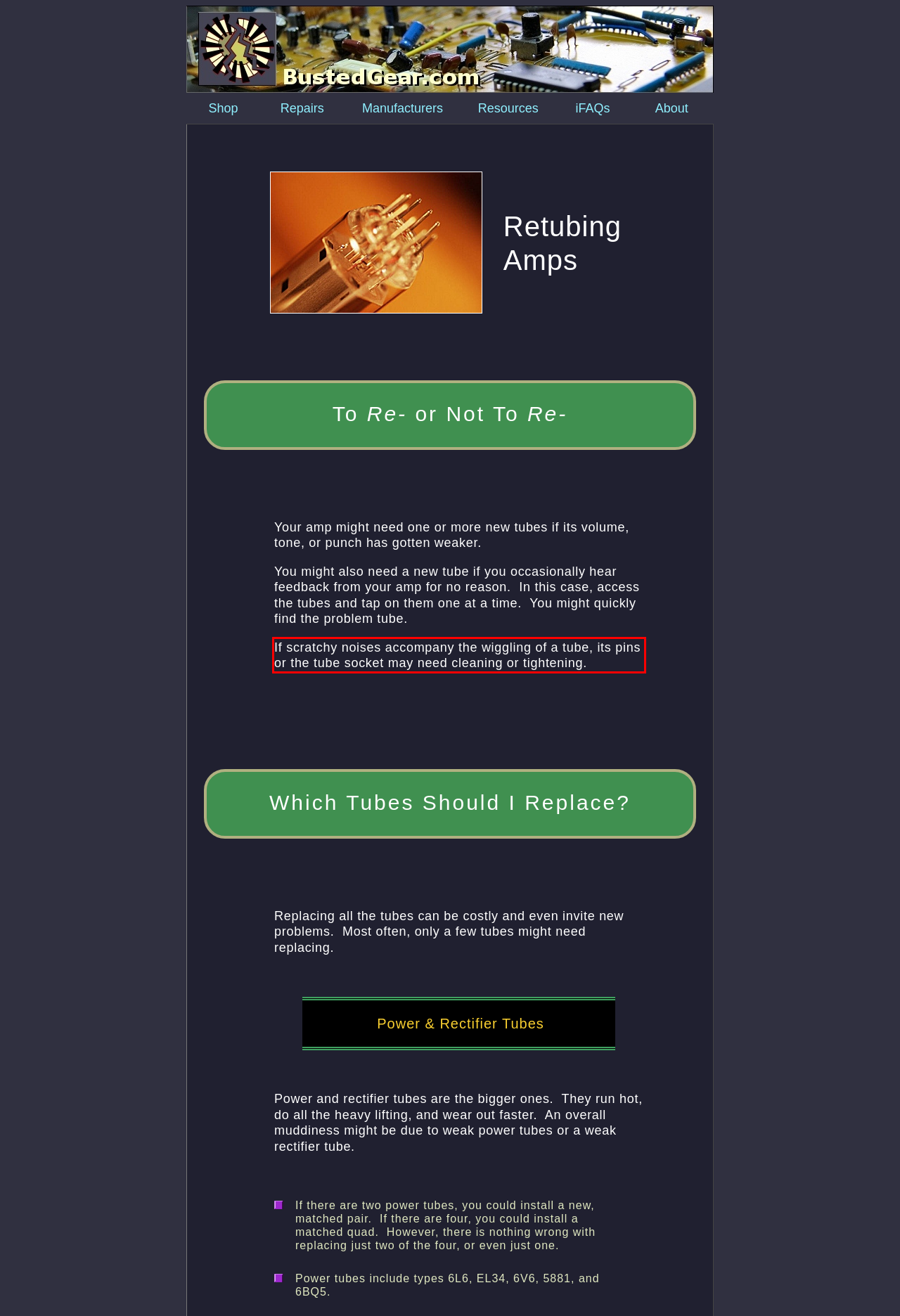Using the provided webpage screenshot, recognize the text content in the area marked by the red bounding box.

If scratchy noises accompany the wiggling of a tube, its pins or the tube socket may need cleaning or tightening.